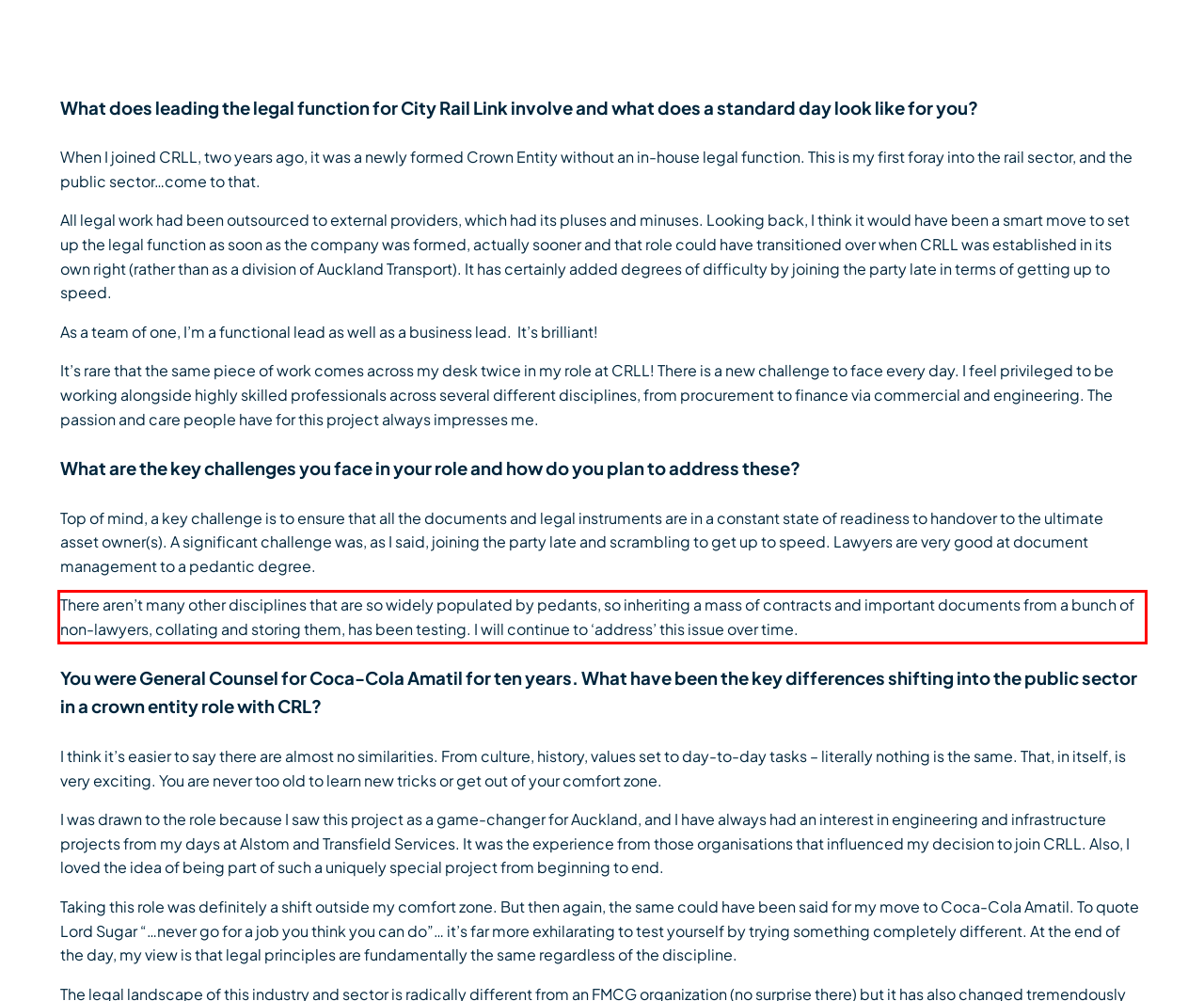You are provided with a screenshot of a webpage featuring a red rectangle bounding box. Extract the text content within this red bounding box using OCR.

There aren’t many other disciplines that are so widely populated by pedants, so inheriting a mass of contracts and important documents from a bunch of non-lawyers, collating and storing them, has been testing. I will continue to ‘address’ this issue over time.